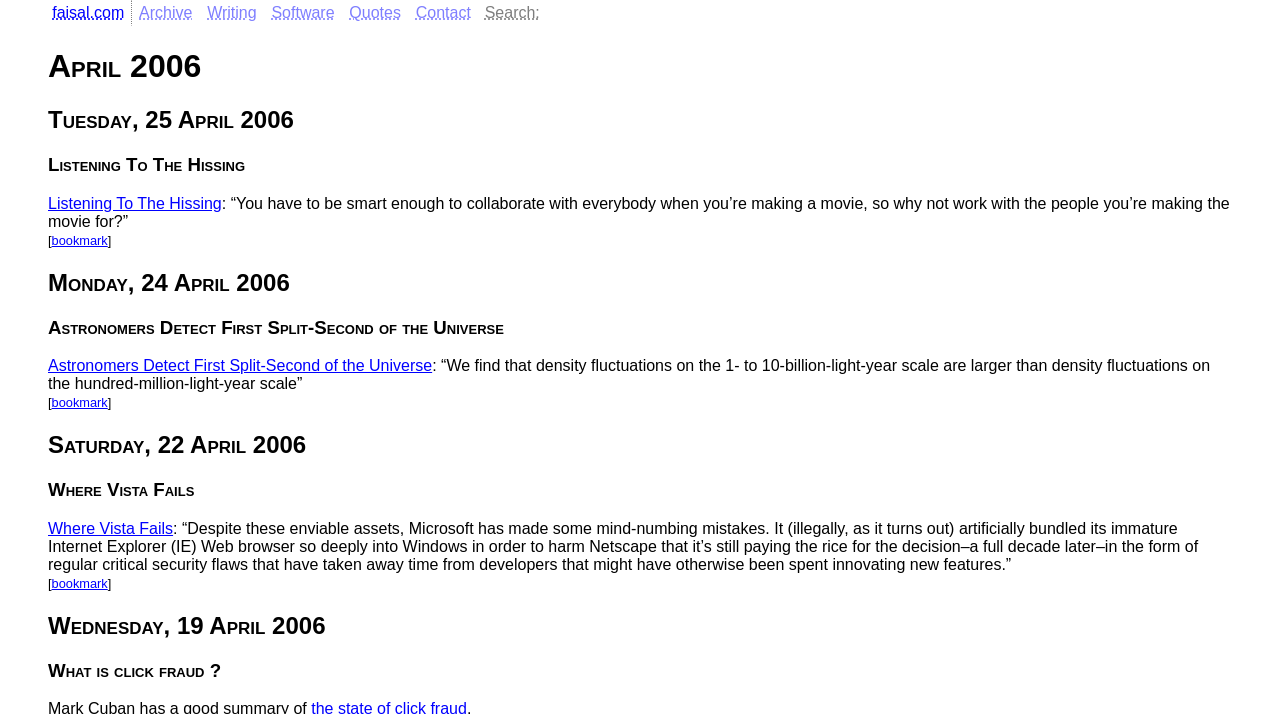Reply to the question with a brief word or phrase: How many articles are listed on the main page?

5